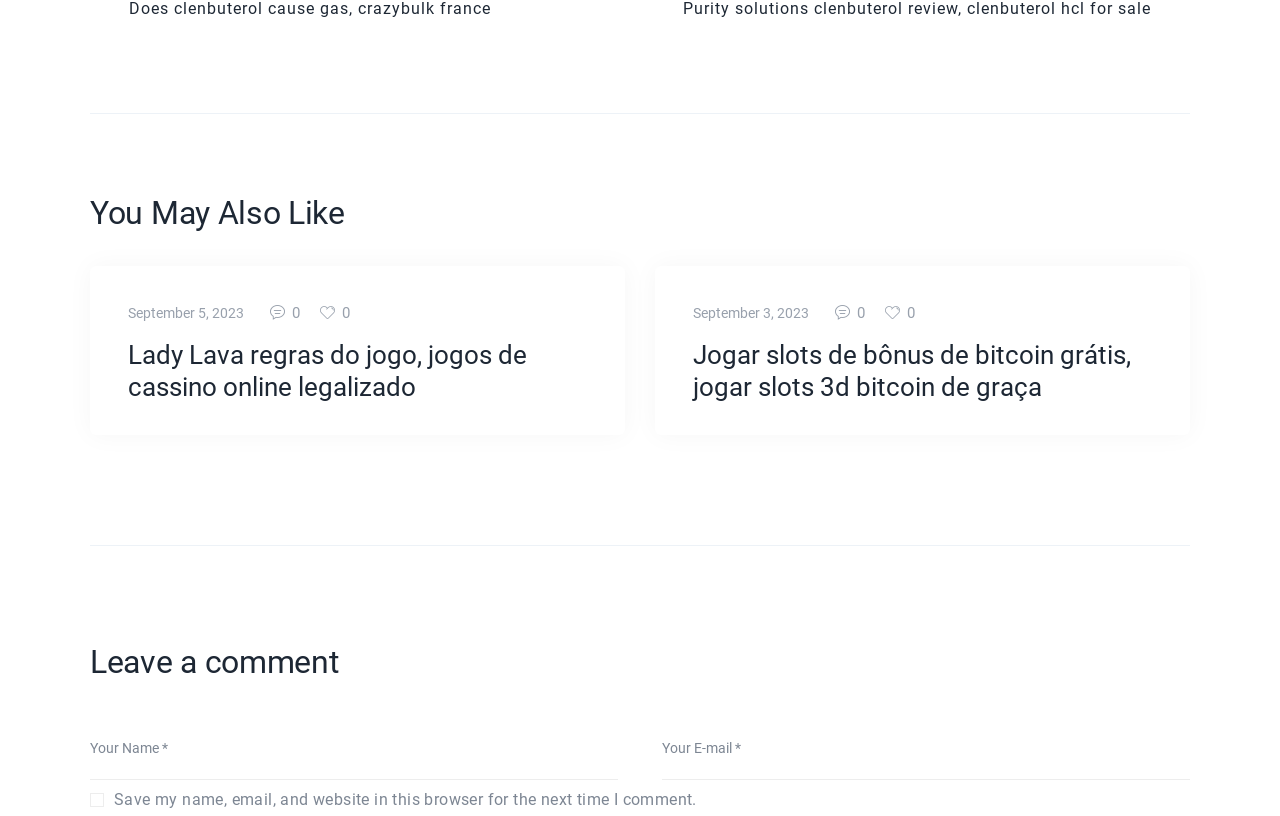Please identify the bounding box coordinates of the element I need to click to follow this instruction: "Click on 'Jogar slots de bônus de bitcoin grátis, jogar slots 3d bitcoin de graça'".

[0.542, 0.415, 0.9, 0.494]